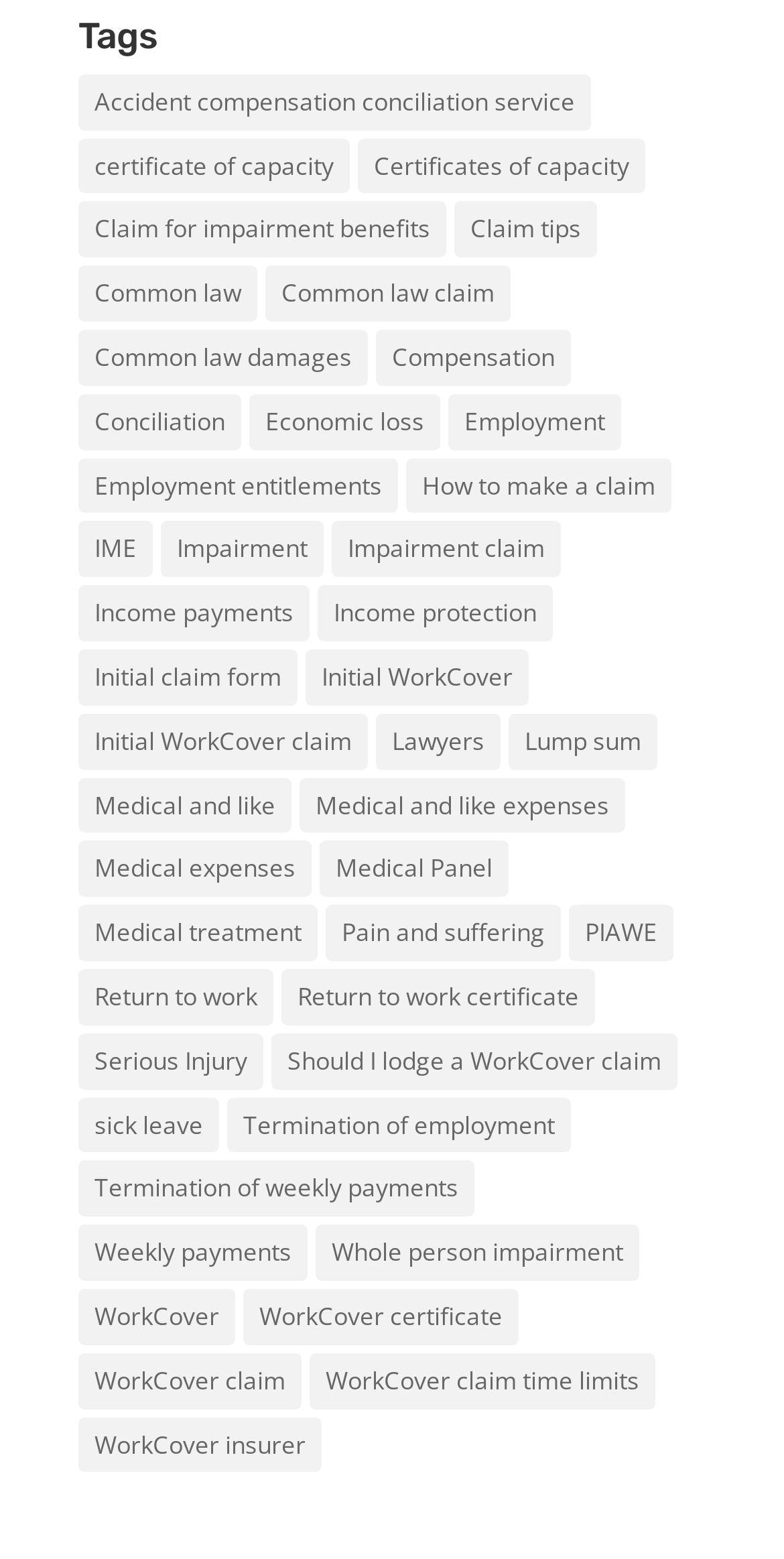Look at the image and write a detailed answer to the question: 
How many links are related to medical expenses?

After reviewing the links on the webpage, I found three links that are related to medical expenses: 'Medical and like expenses (27 items)', 'Medical expenses (16 items)', and 'Medical treatment (10 items)'.